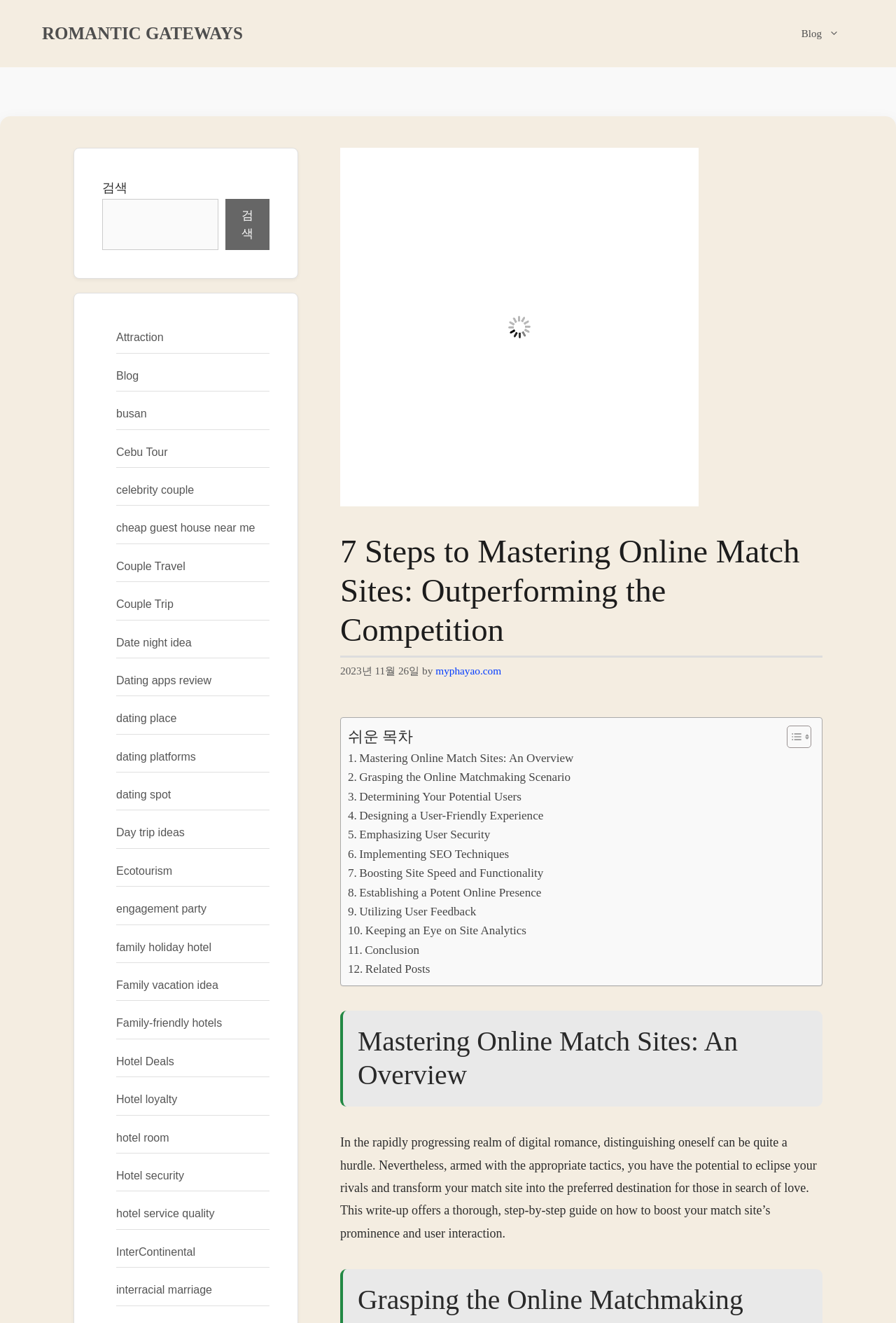Look at the image and give a detailed response to the following question: What is the date of the article?

I found the date of the article by looking at the time element with the text '2023년 11월 26일' which is located below the title of the article.